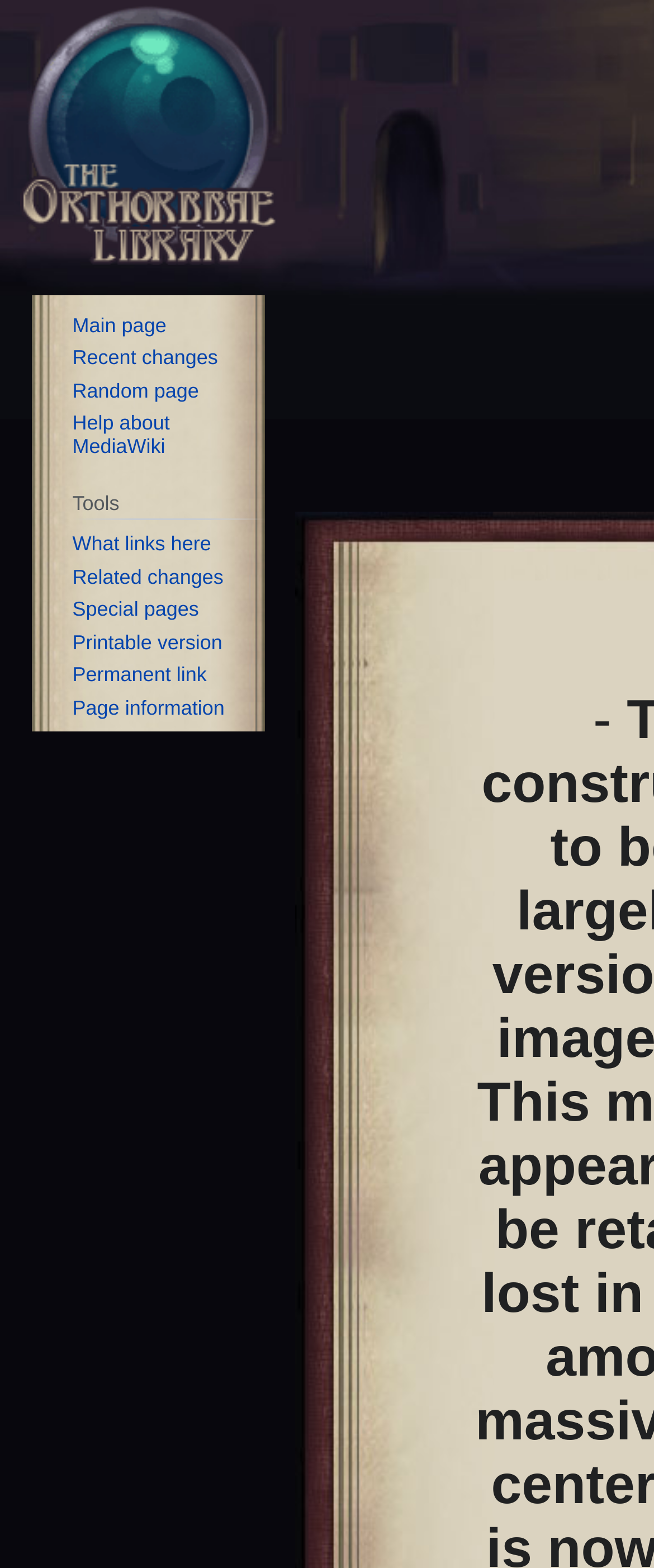Give a detailed account of the webpage.

The webpage is titled "Miri'rakiam - Drowtales" and has a prominent link at the top-left corner, "Visit the main page". Below this link, there are two navigation sections, "Navigation" and "Tools", which are positioned side by side.

The "Navigation" section contains four links: "Main page", "Recent changes", "Random page", and "Help about MediaWiki". These links are stacked vertically, with "Main page" at the top and "Help about MediaWiki" at the bottom.

The "Tools" section is headed by a "Tools" heading and contains six links: "What links here", "Related changes", "Special pages", "Printable version", "Permanent link", and "Page information". These links are also stacked vertically, with "What links here" at the top and "Page information" at the bottom.

All the links and navigation sections are positioned at the top of the page, with the "Navigation" section slightly above the "Tools" section.